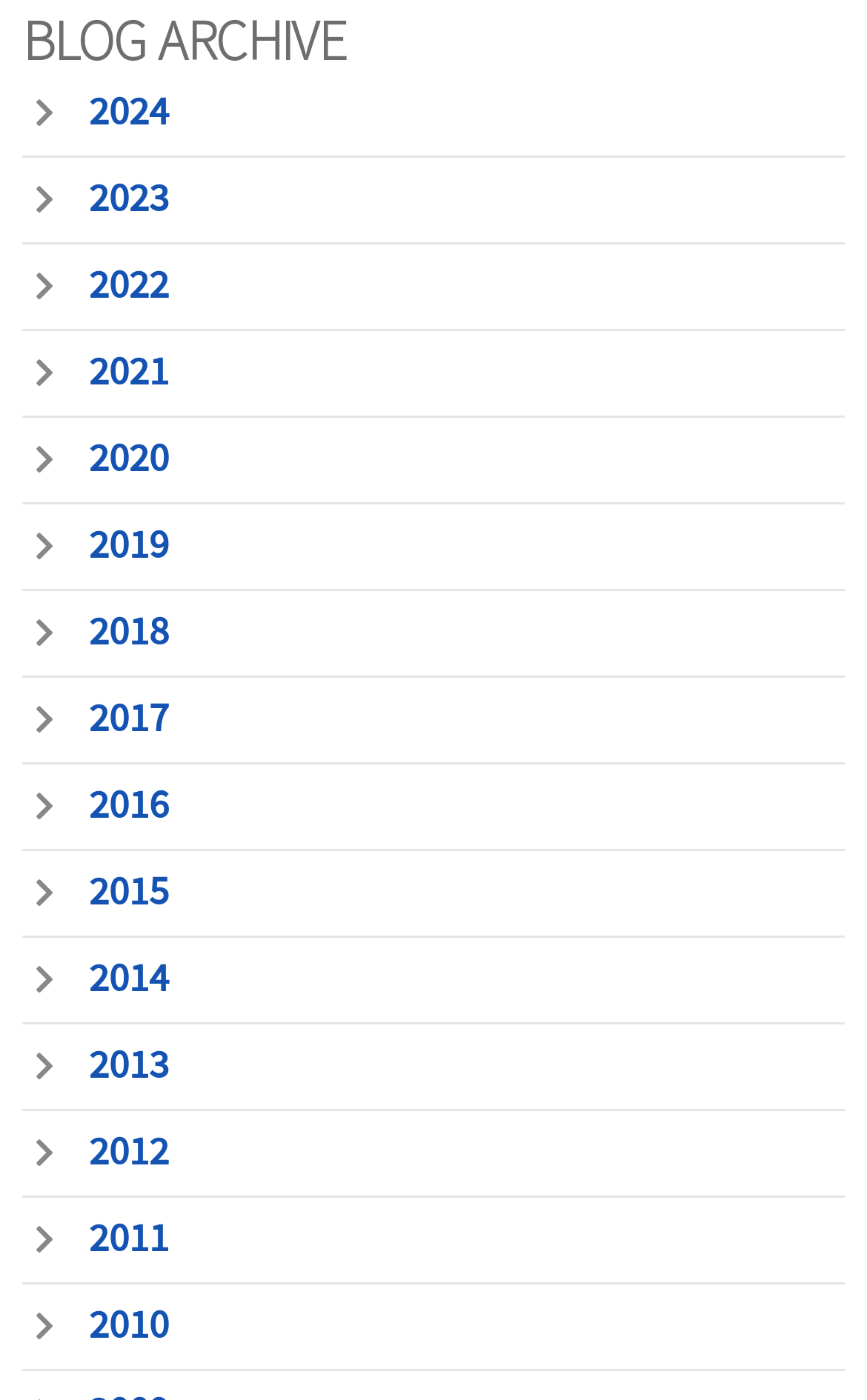Please specify the bounding box coordinates of the region to click in order to perform the following instruction: "View blog posts from 2020".

[0.103, 0.309, 0.195, 0.346]